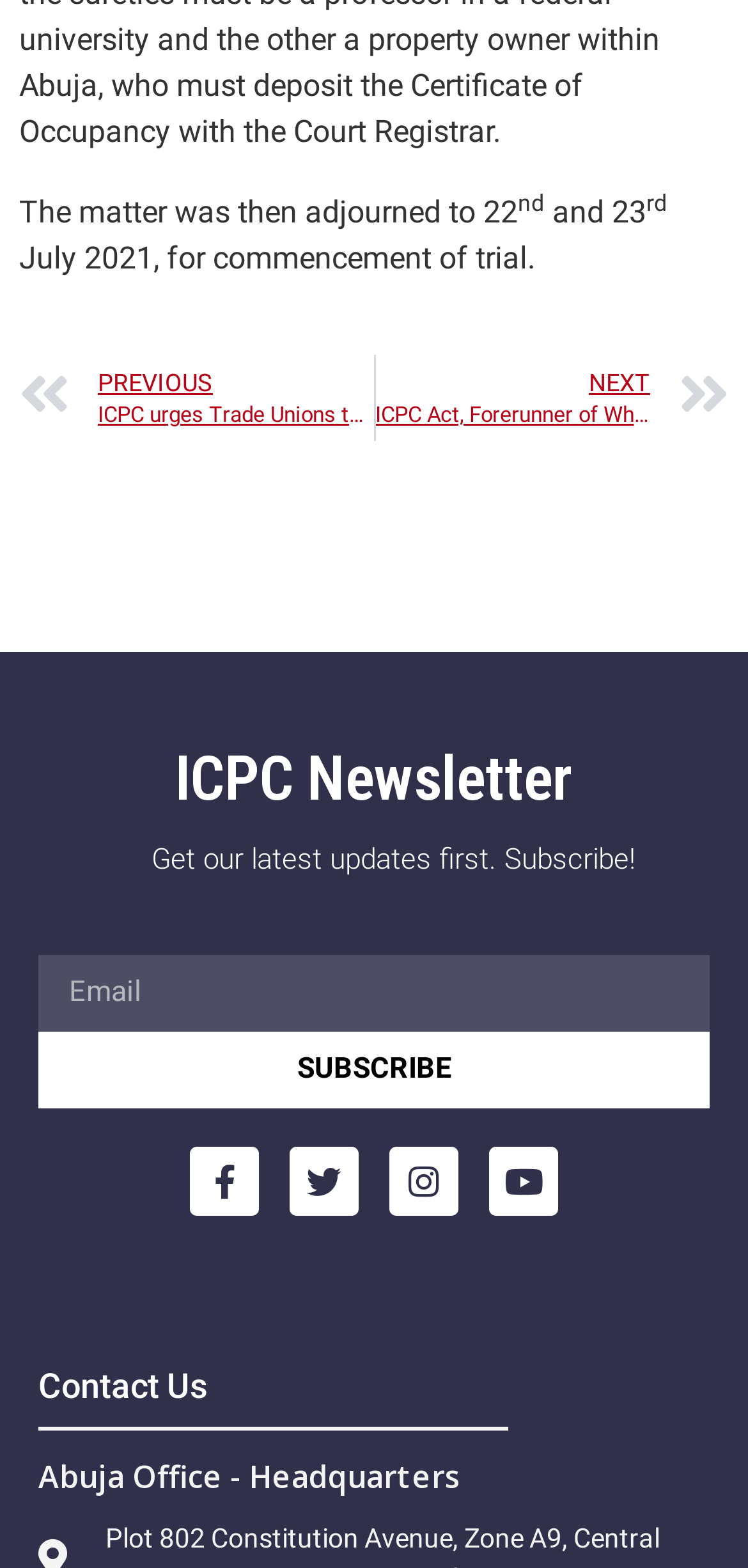Find and specify the bounding box coordinates that correspond to the clickable region for the instruction: "Follow ICPC on Facebook".

[0.254, 0.731, 0.346, 0.775]